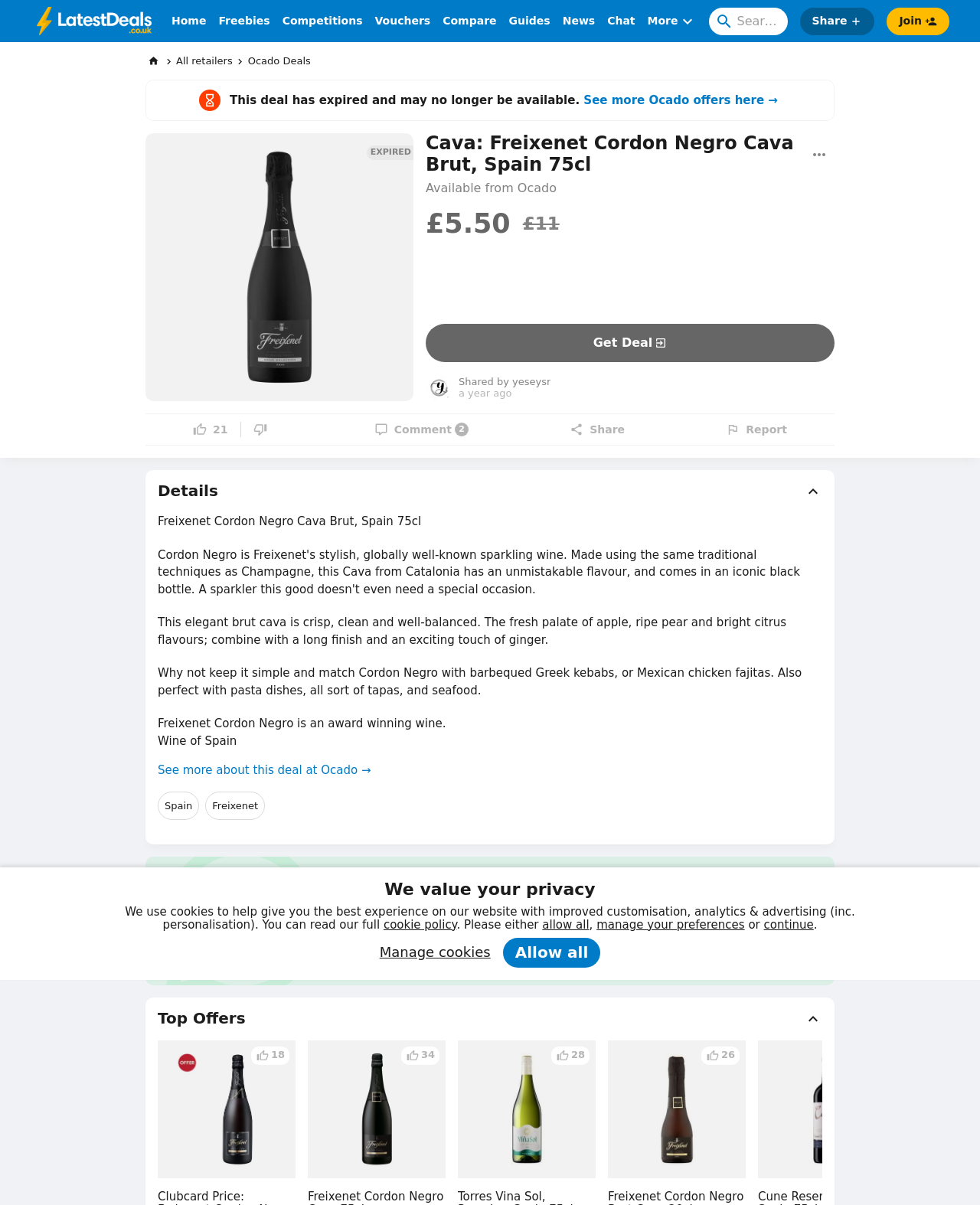Identify the bounding box for the described UI element: "21".

[0.197, 0.351, 0.232, 0.362]